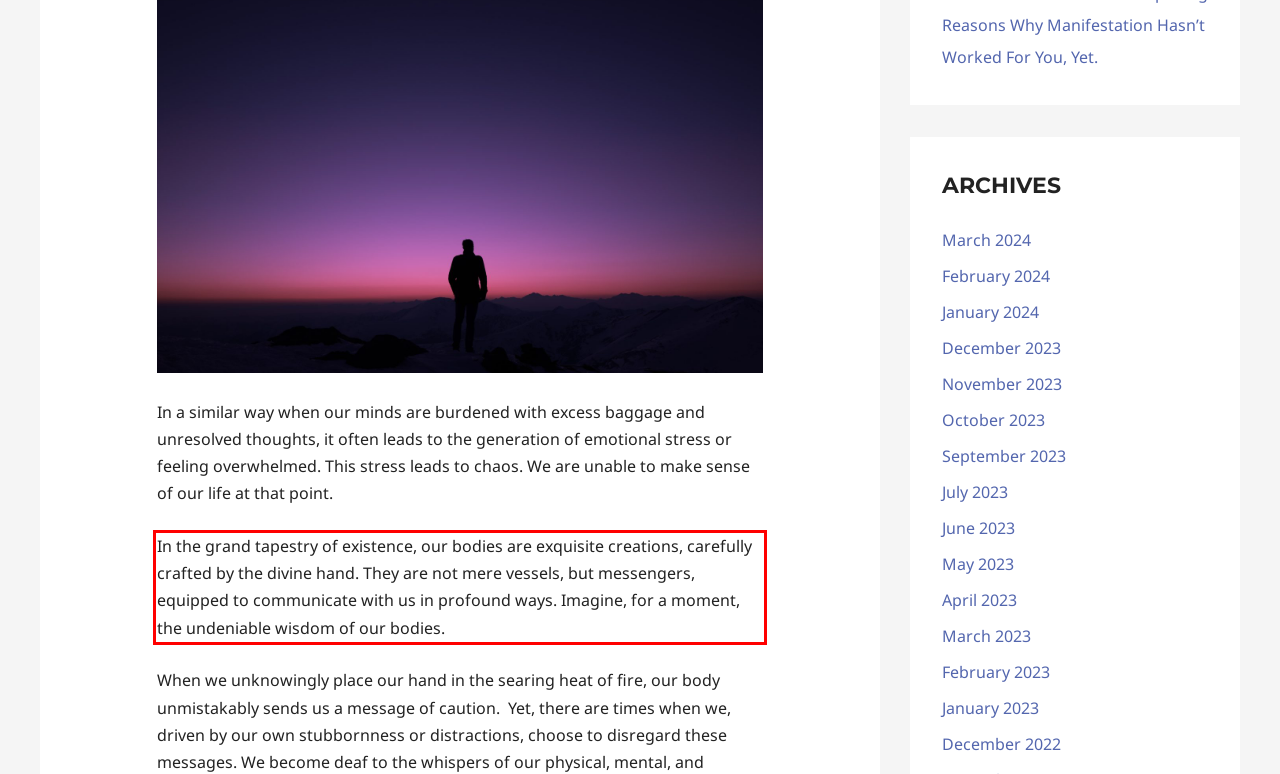Look at the screenshot of the webpage, locate the red rectangle bounding box, and generate the text content that it contains.

In the grand tapestry of existence, our bodies are exquisite creations, carefully crafted by the divine hand. They are not mere vessels, but messengers, equipped to communicate with us in profound ways. Imagine, for a moment, the undeniable wisdom of our bodies.